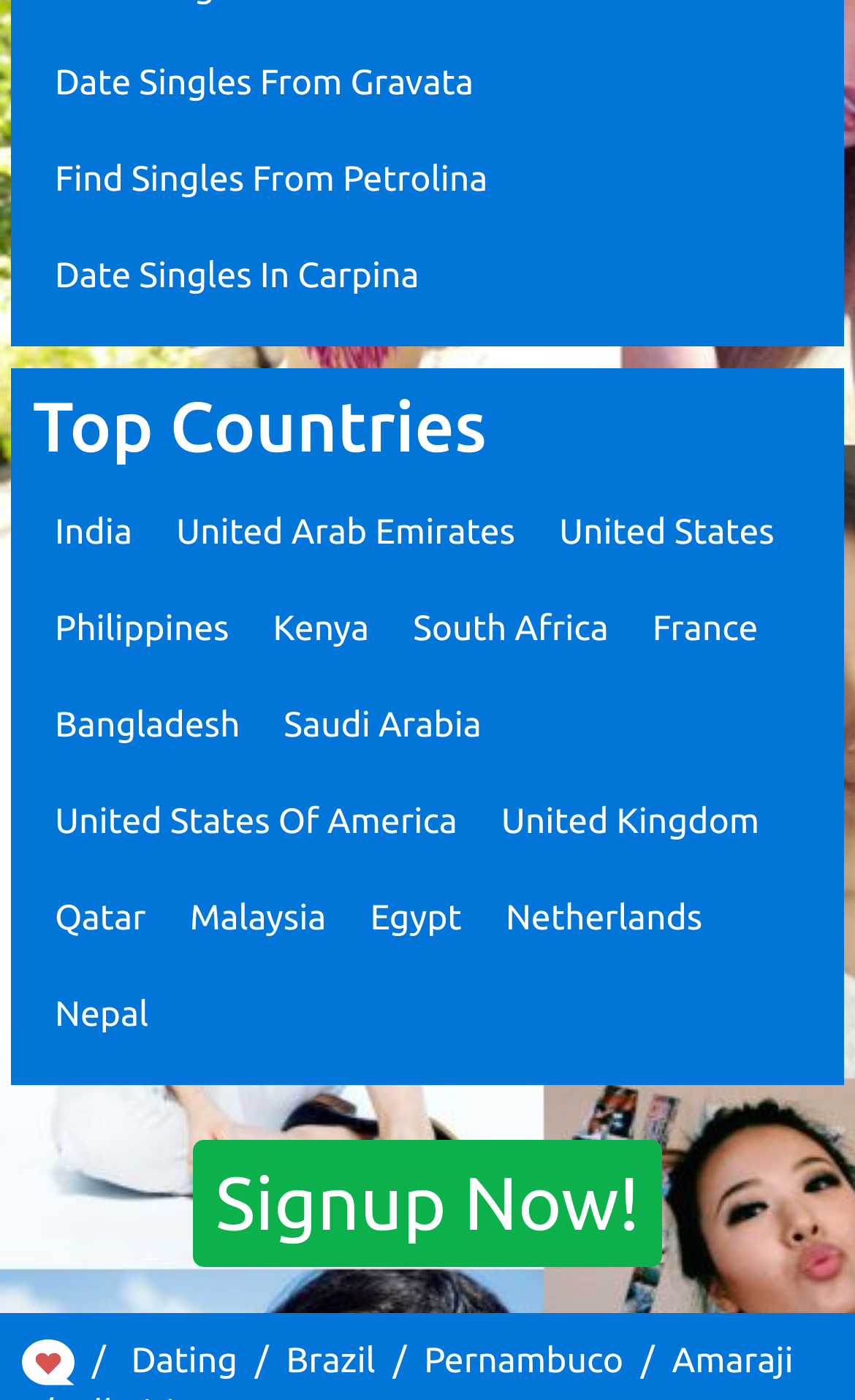Extract the bounding box coordinates for the UI element described as: "Signup Now!".

[0.226, 0.815, 0.774, 0.905]